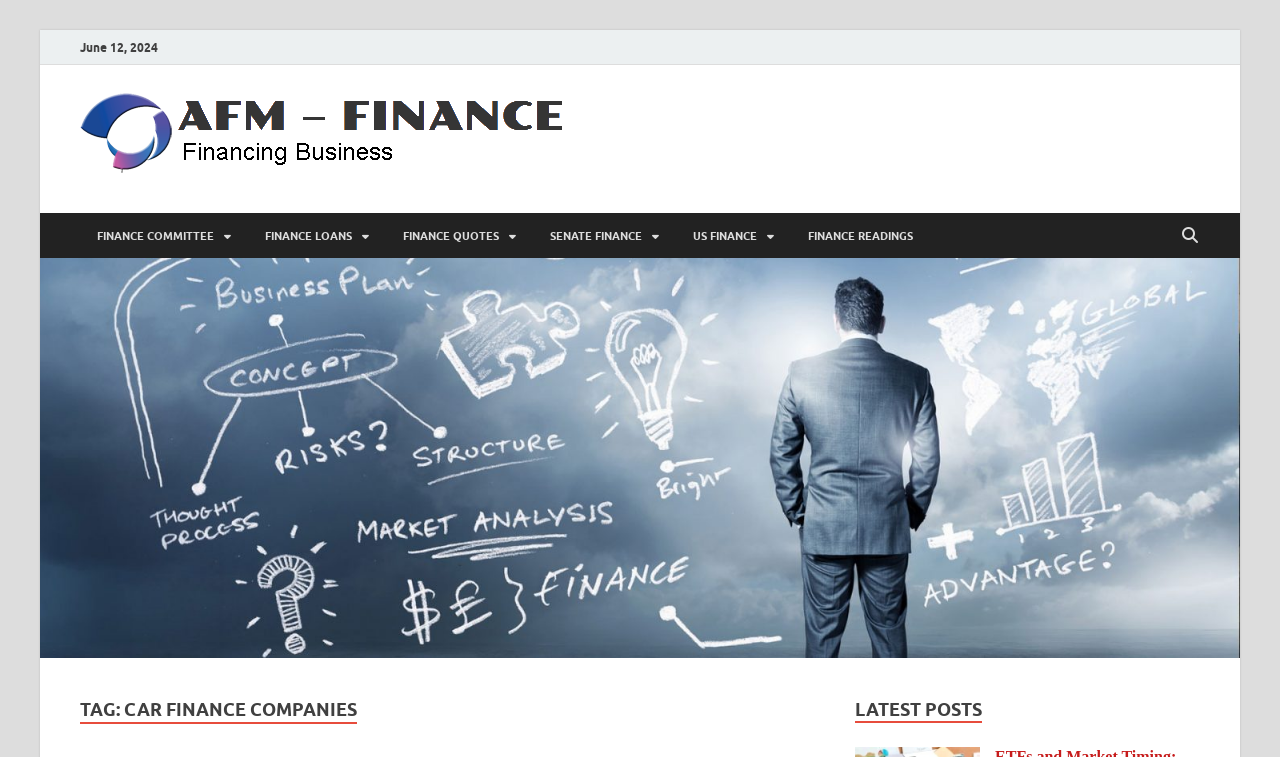Please determine the bounding box coordinates of the element to click on in order to accomplish the following task: "Read the blog". Ensure the coordinates are four float numbers ranging from 0 to 1, i.e., [left, top, right, bottom].

None